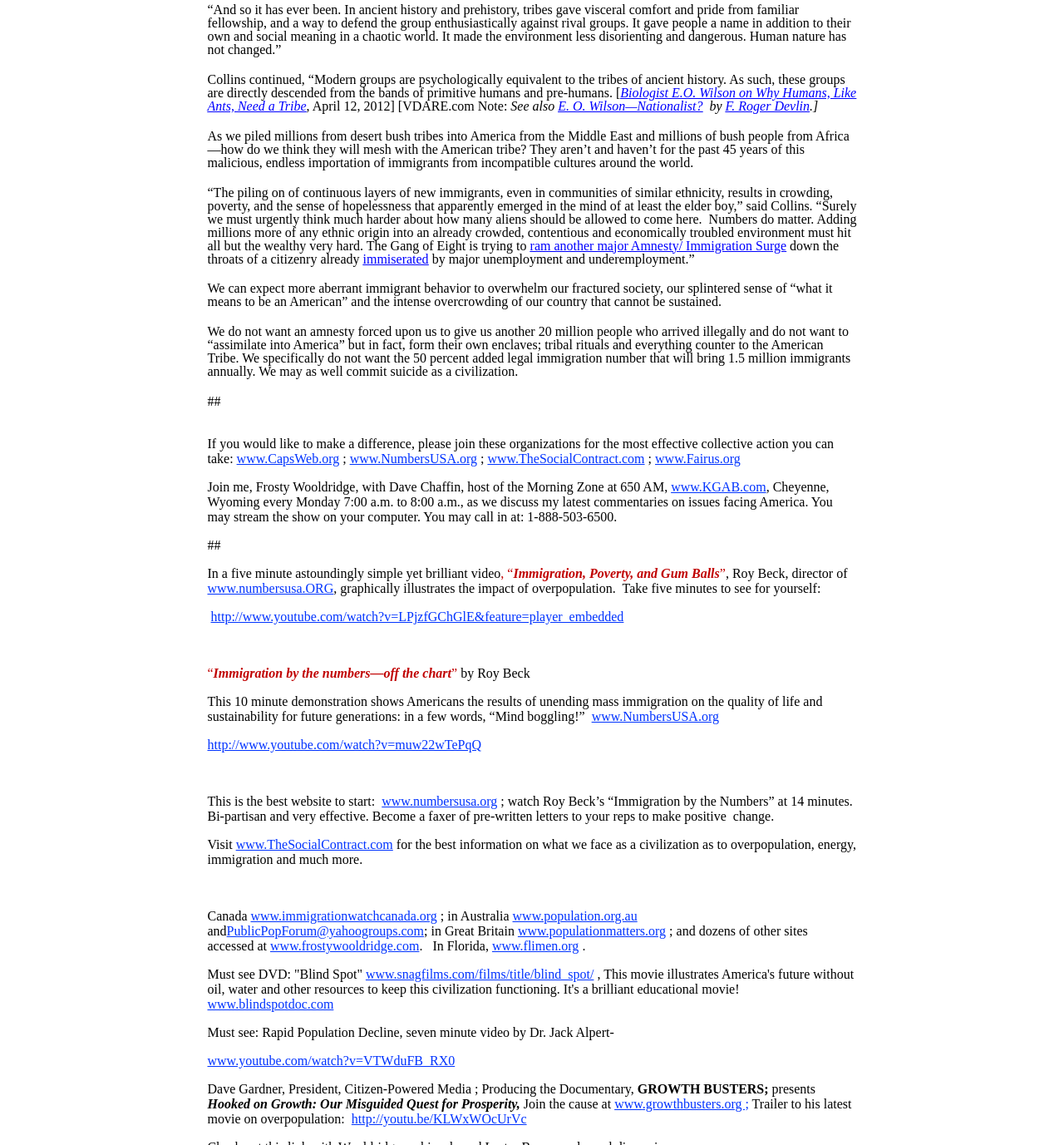Who is the director of NumbersUSA?
Please give a detailed and elaborate explanation in response to the question.

The webpage mentions Roy Beck as the director of NumbersUSA, an organization that provides information on immigration and its effects on the United States.